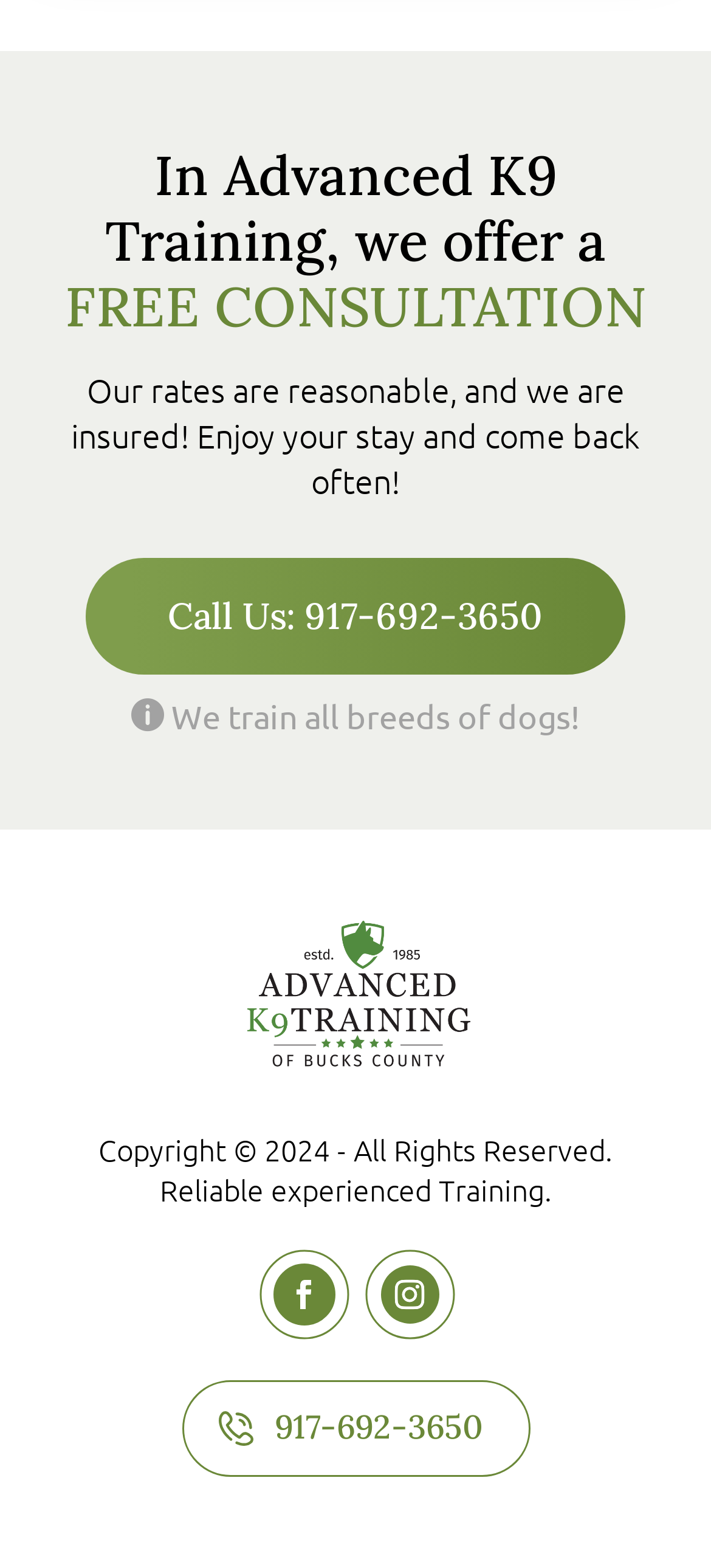Find the bounding box of the UI element described as: "Call Us: 917-692-3650". The bounding box coordinates should be given as four float values between 0 and 1, i.e., [left, top, right, bottom].

[0.121, 0.356, 0.879, 0.431]